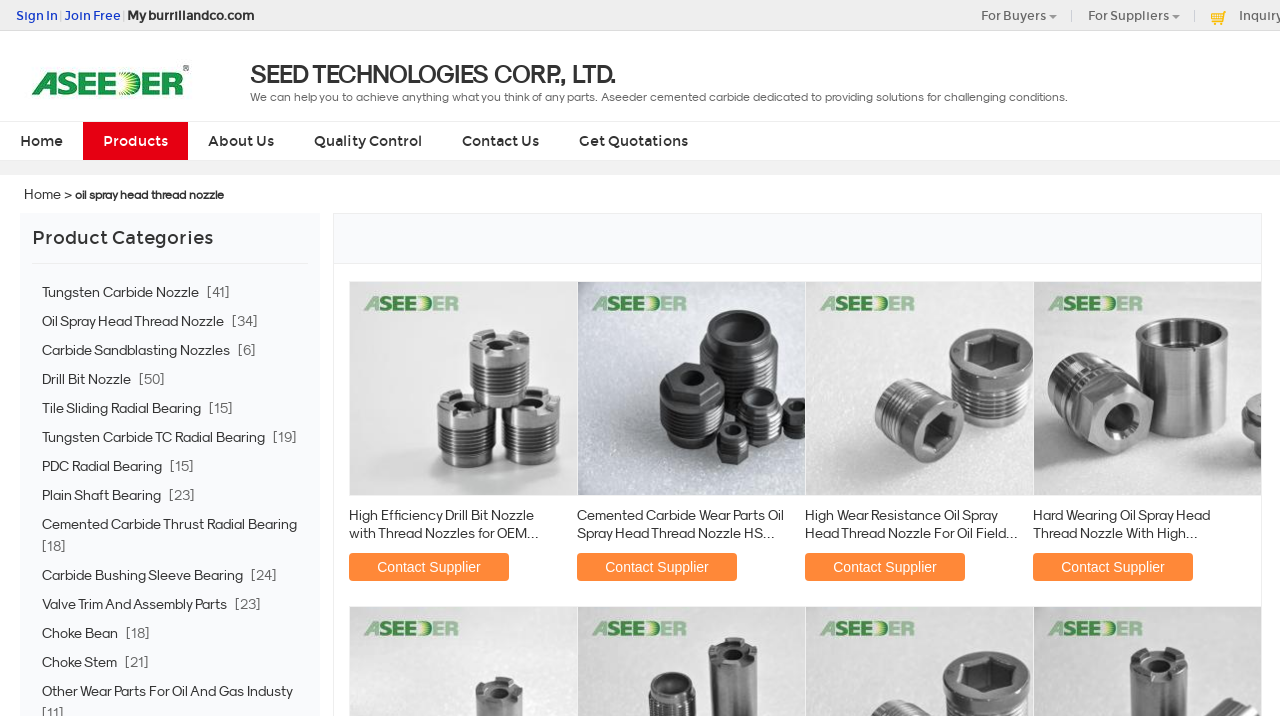Locate the bounding box coordinates of the clickable region necessary to complete the following instruction: "Contact Supplier". Provide the coordinates in the format of four float numbers between 0 and 1, i.e., [left, top, right, bottom].

[0.273, 0.772, 0.398, 0.811]